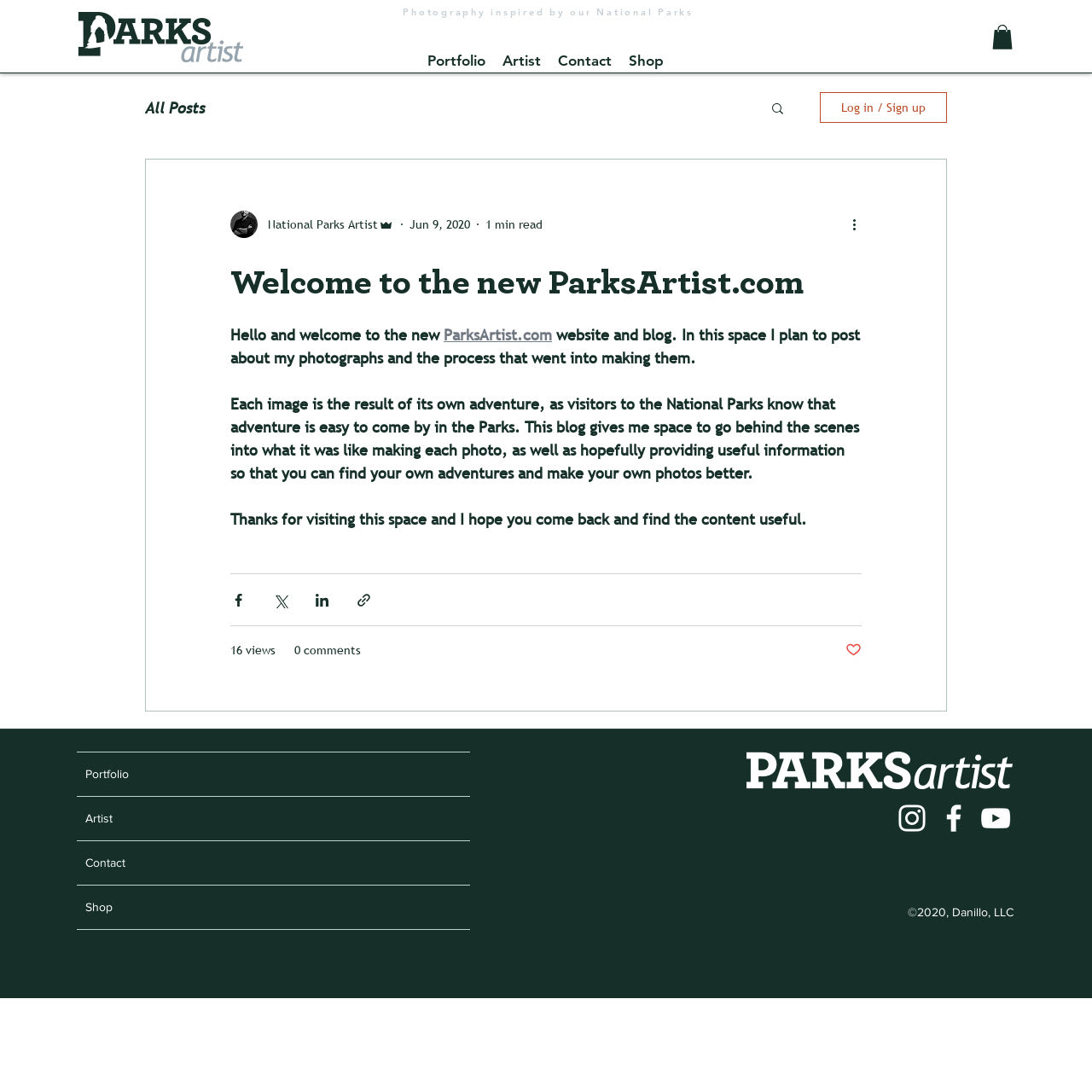Please identify the bounding box coordinates of the clickable element to fulfill the following instruction: "Get the Newsletter". The coordinates should be four float numbers between 0 and 1, i.e., [left, top, right, bottom].

None